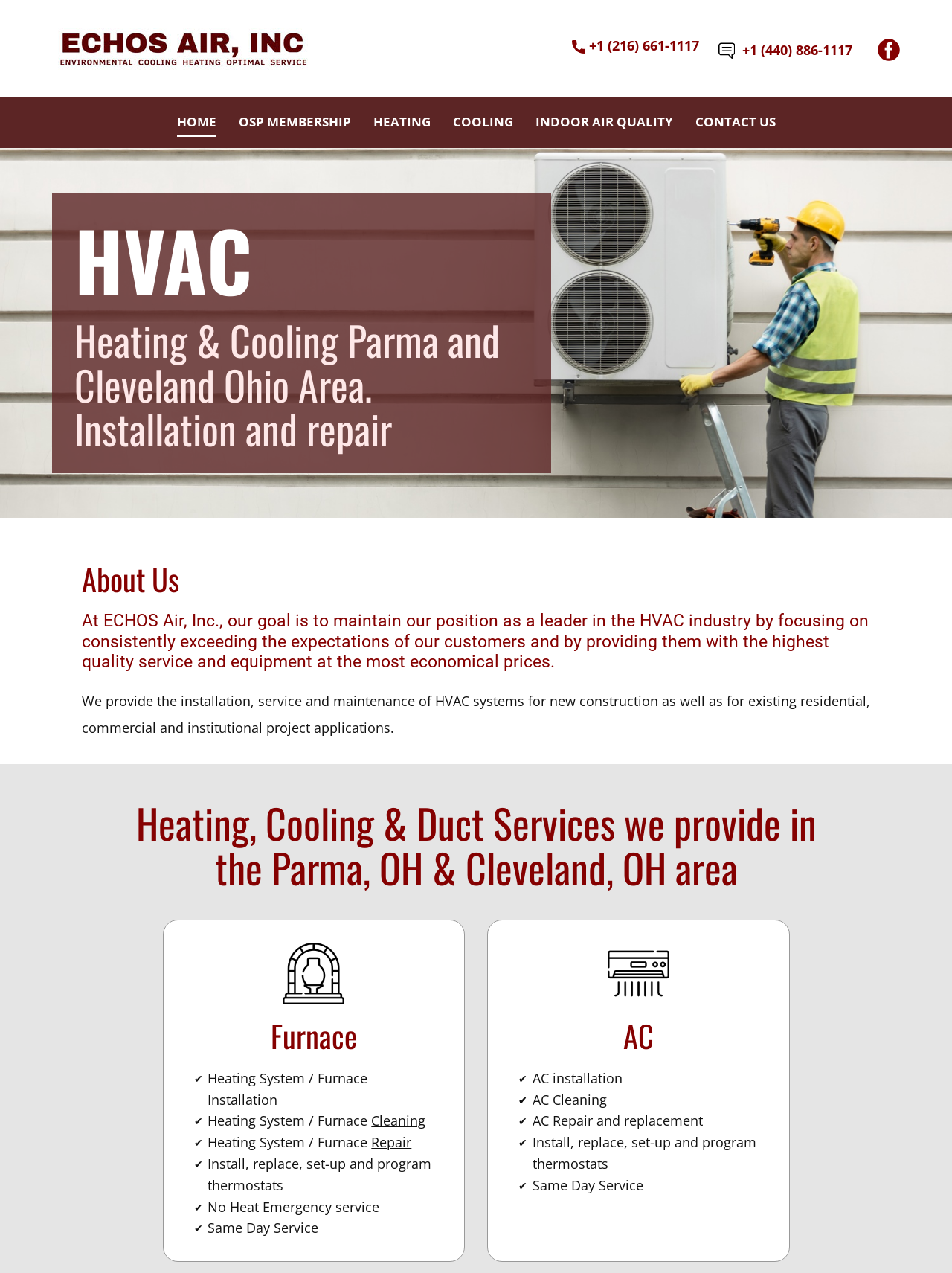Please indicate the bounding box coordinates for the clickable area to complete the following task: "Learn about Heating services". The coordinates should be specified as four float numbers between 0 and 1, i.e., [left, top, right, bottom].

[0.392, 0.085, 0.452, 0.108]